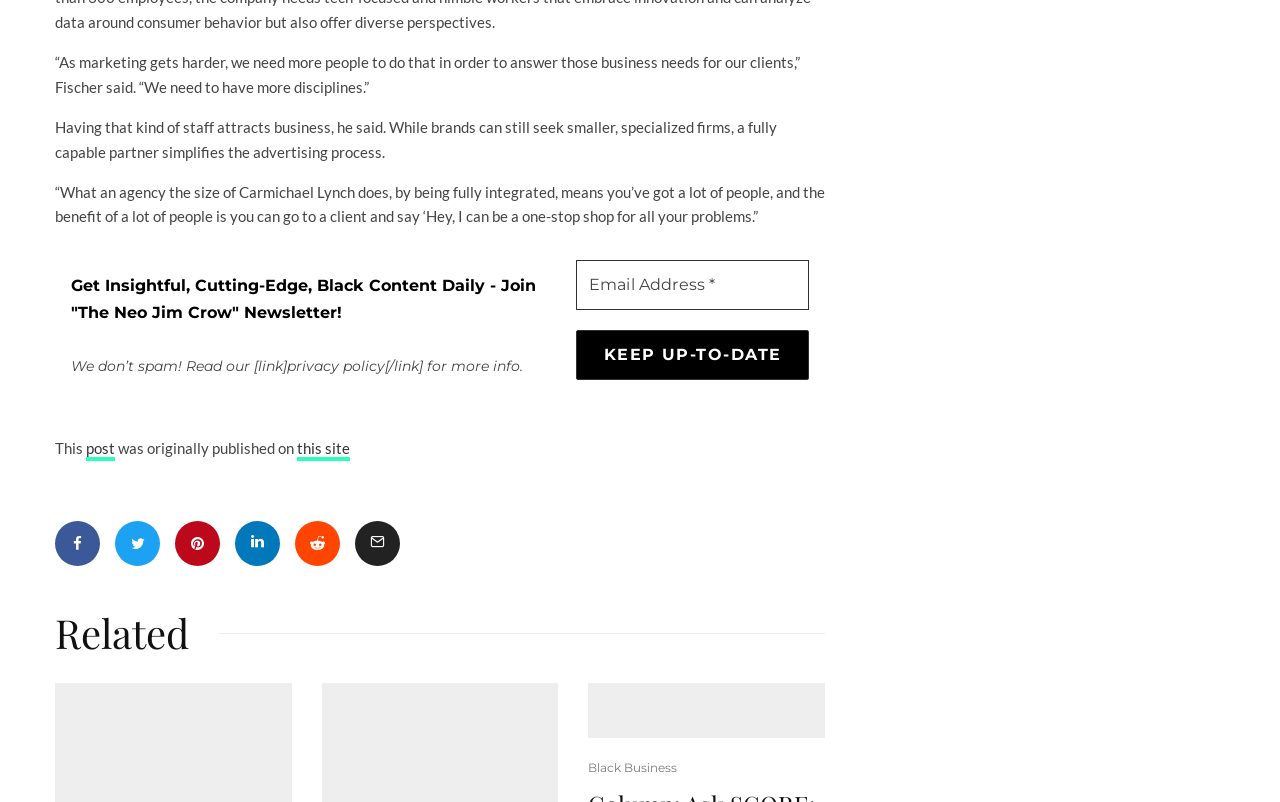Kindly determine the bounding box coordinates of the area that needs to be clicked to fulfill this instruction: "Share the post".

[0.043, 0.65, 0.078, 0.706]